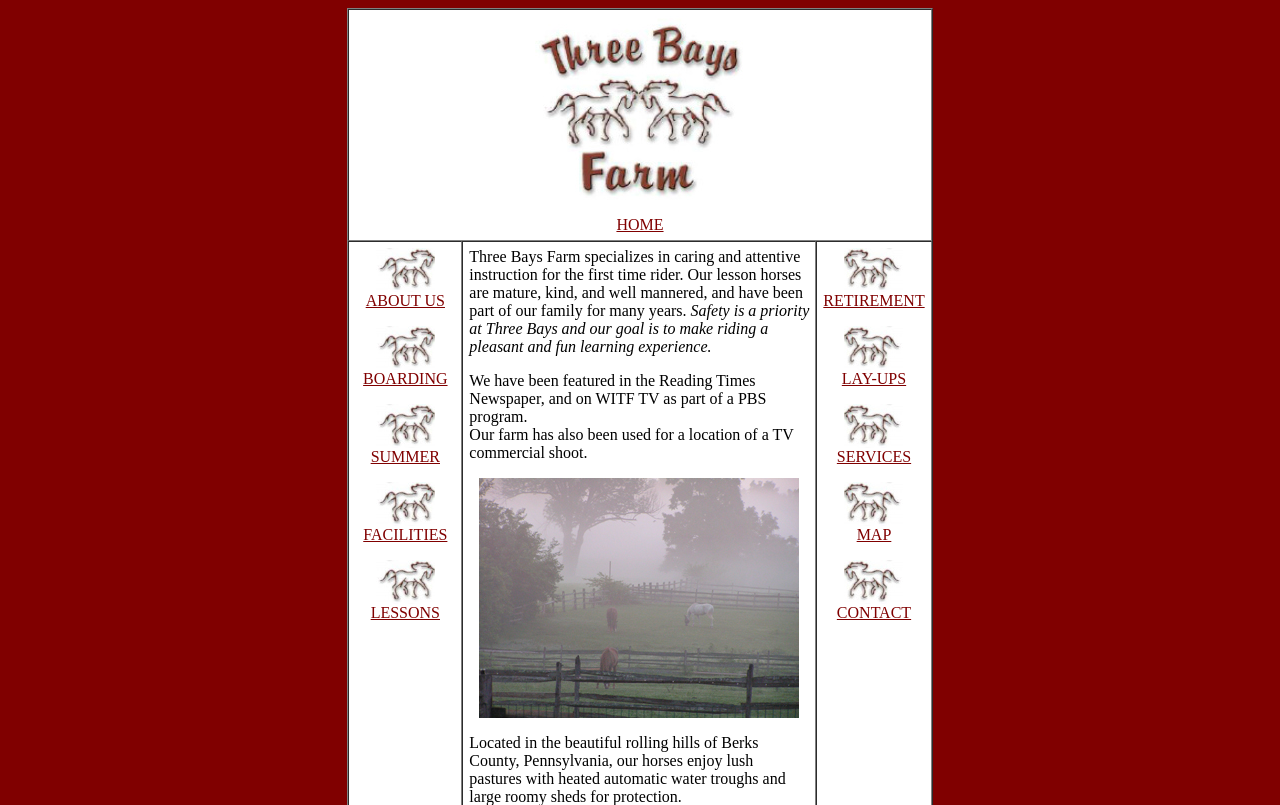Answer the question using only one word or a concise phrase: How many grid cells are in the top row?

1